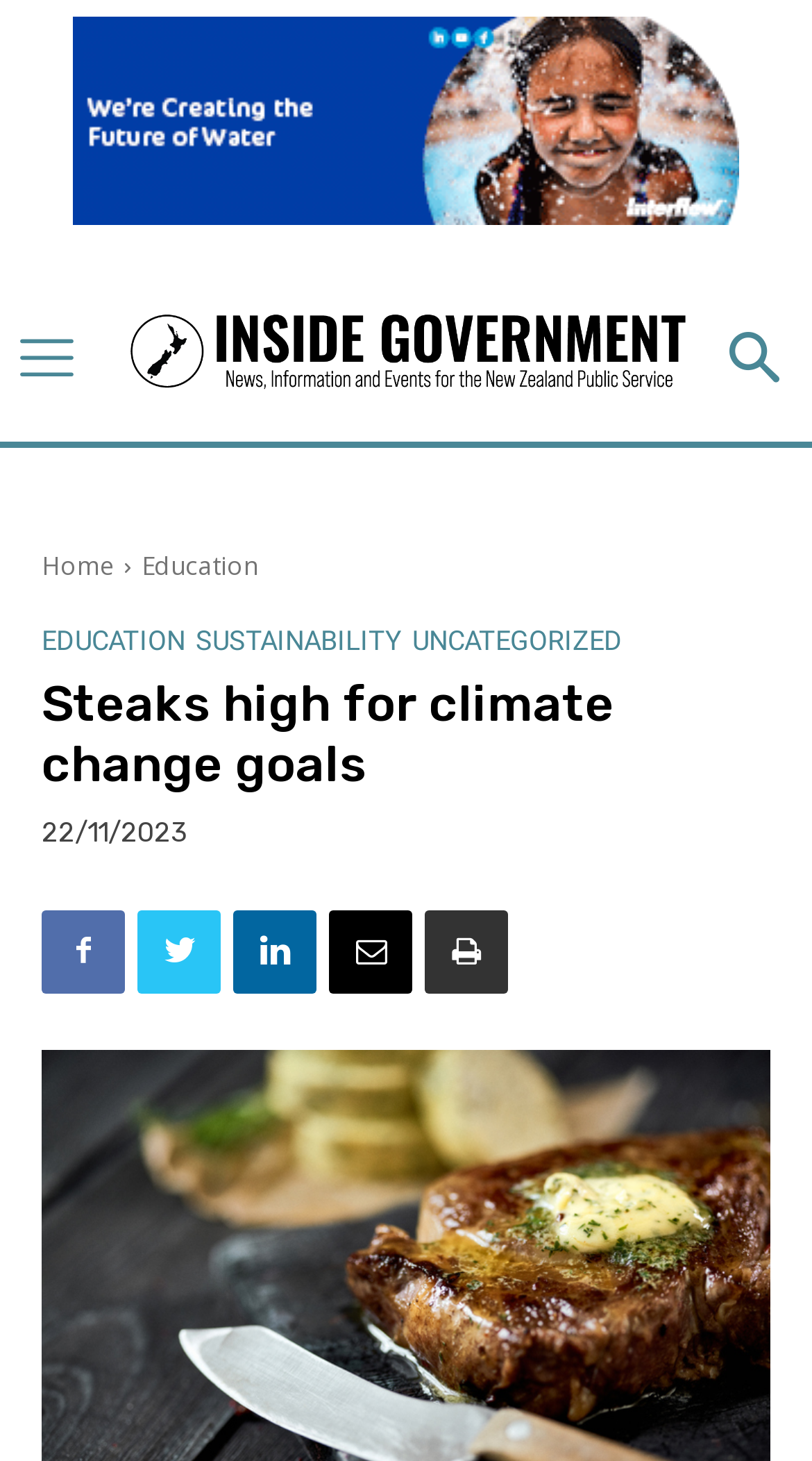Answer in one word or a short phrase: 
What is the logo of the website?

Logo